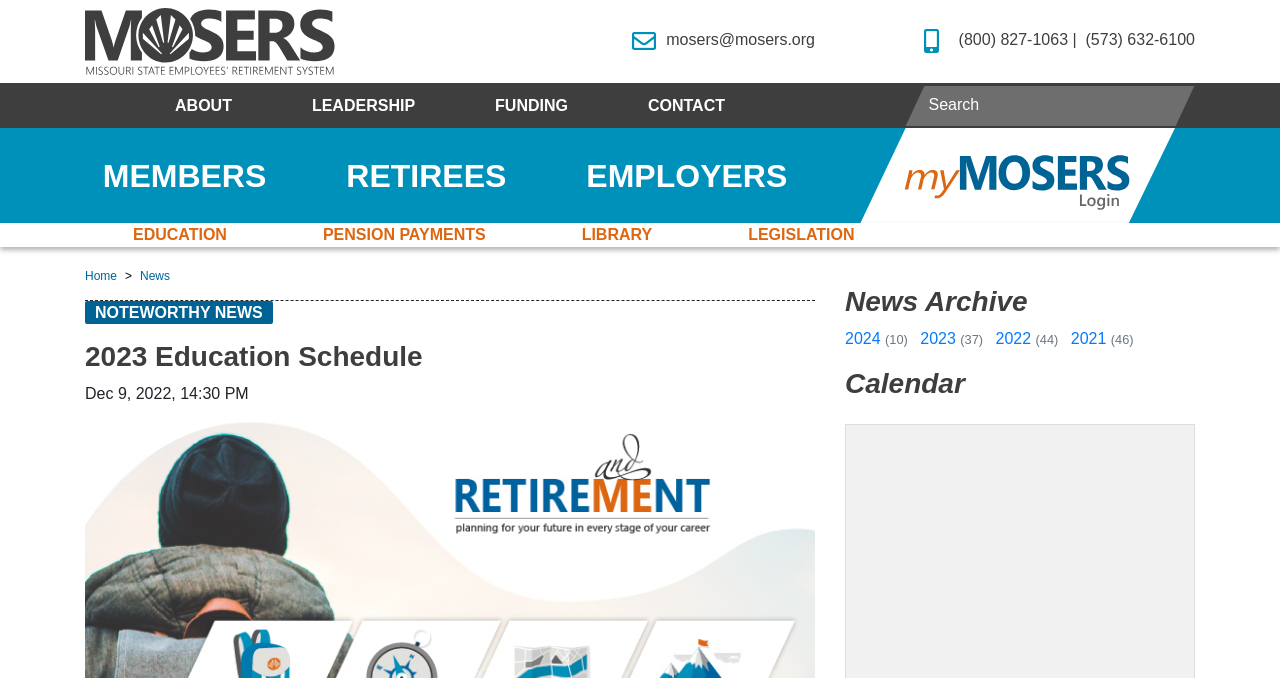Please determine the bounding box coordinates of the element's region to click in order to carry out the following instruction: "visit the EDUCATION page". The coordinates should be four float numbers between 0 and 1, i.e., [left, top, right, bottom].

[0.066, 0.329, 0.215, 0.364]